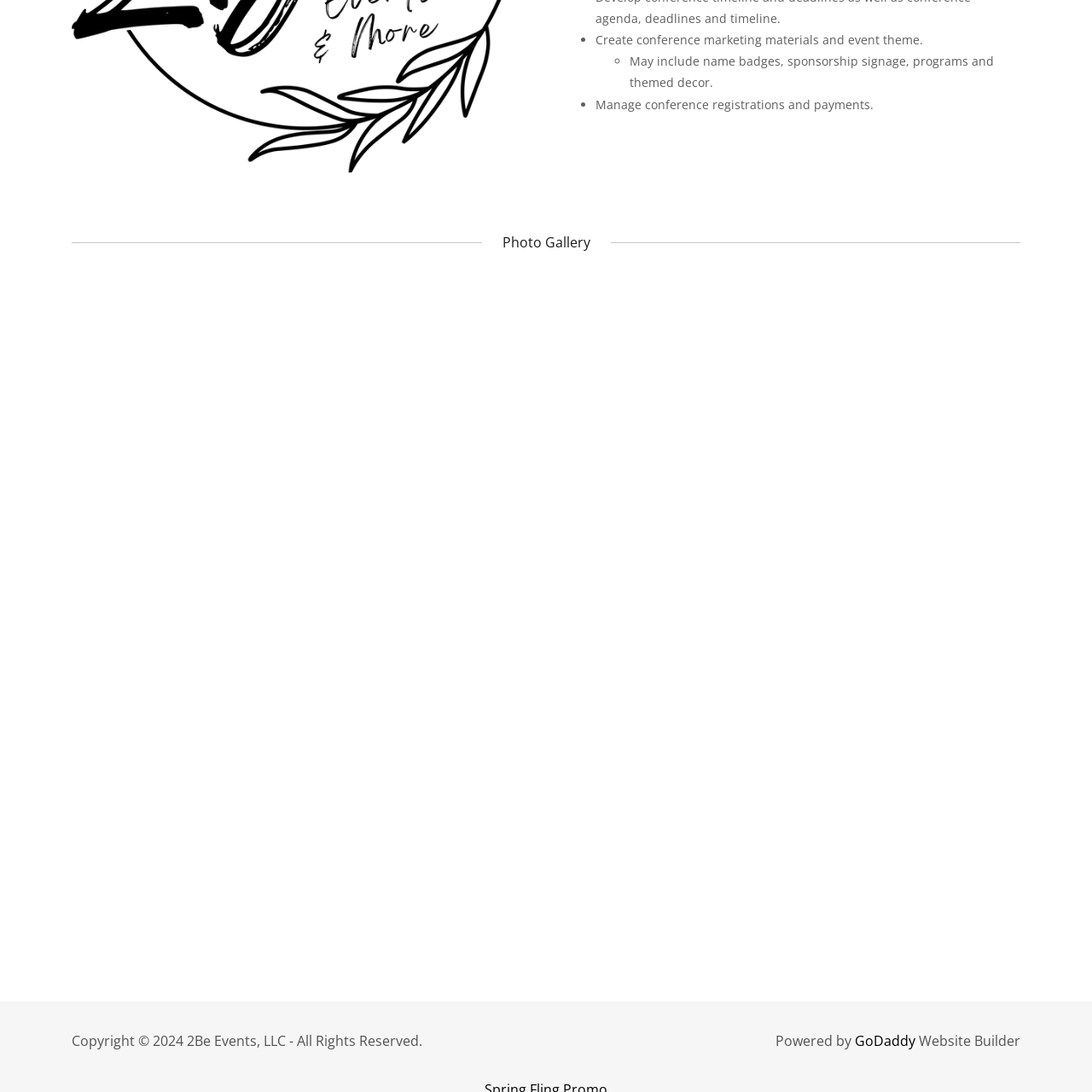Describe thoroughly what is shown in the red-bordered area of the image.

The image is part of a photo gallery showcasing a special event related to "Amber & Bryce," hosted at the "Celebration Center" in Sedalia, Missouri. It highlights the work of Sara Cantrell Photography, capturing memorable moments from the event. The gallery is organized to feature various marketing materials, including name badges and themed decor, enhancing the overall experience of the conference. This visual representation not only reflects the celebratory atmosphere but also showcases the meticulous planning and attention to detail involved in organizing such events. The date noted is January 27, and the copyright indicates the year 2024, emphasizing the recent nature of the event showcased.